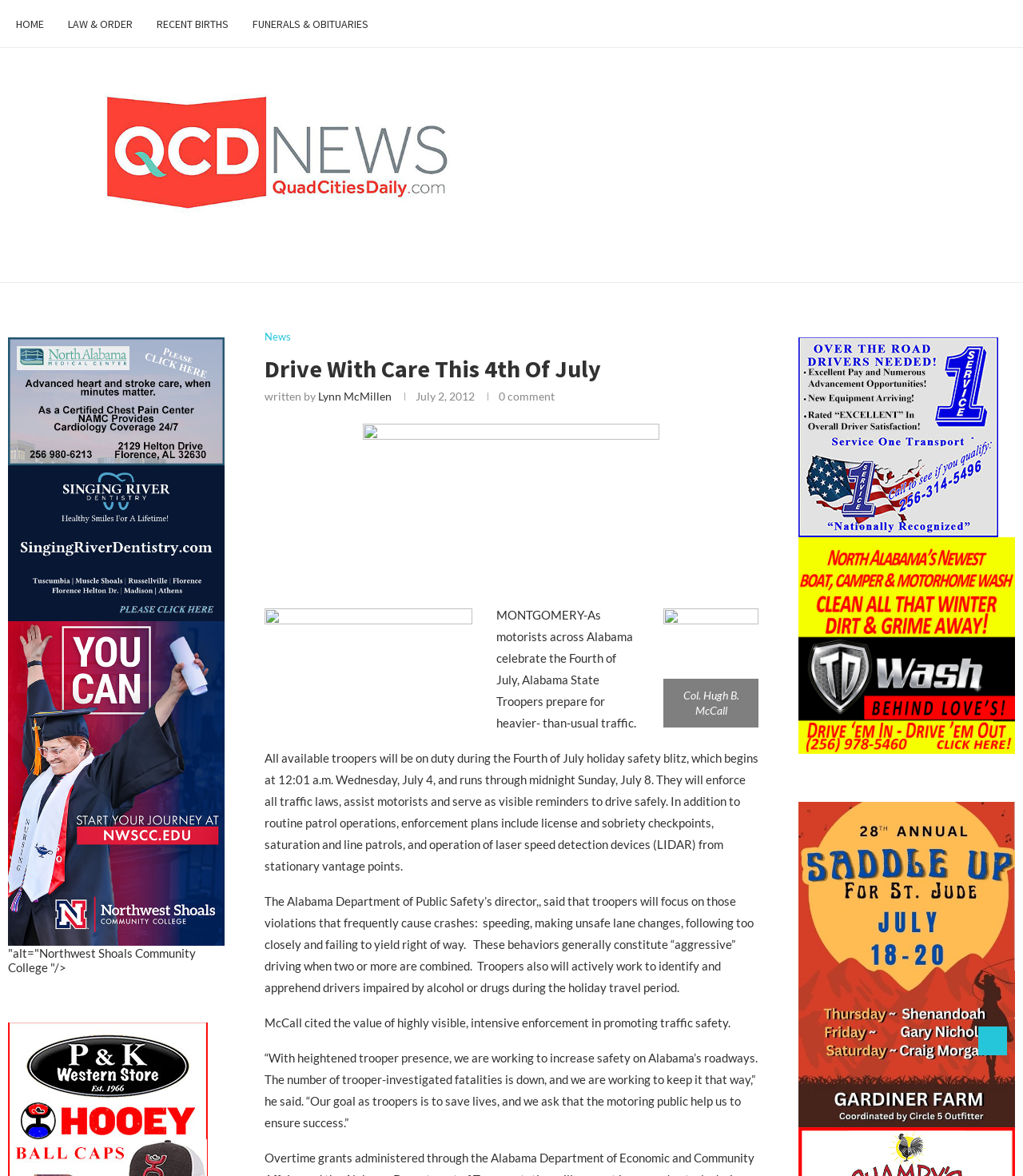What is the name of the person in the image?
Refer to the screenshot and respond with a concise word or phrase.

Col. Hugh B. McCall